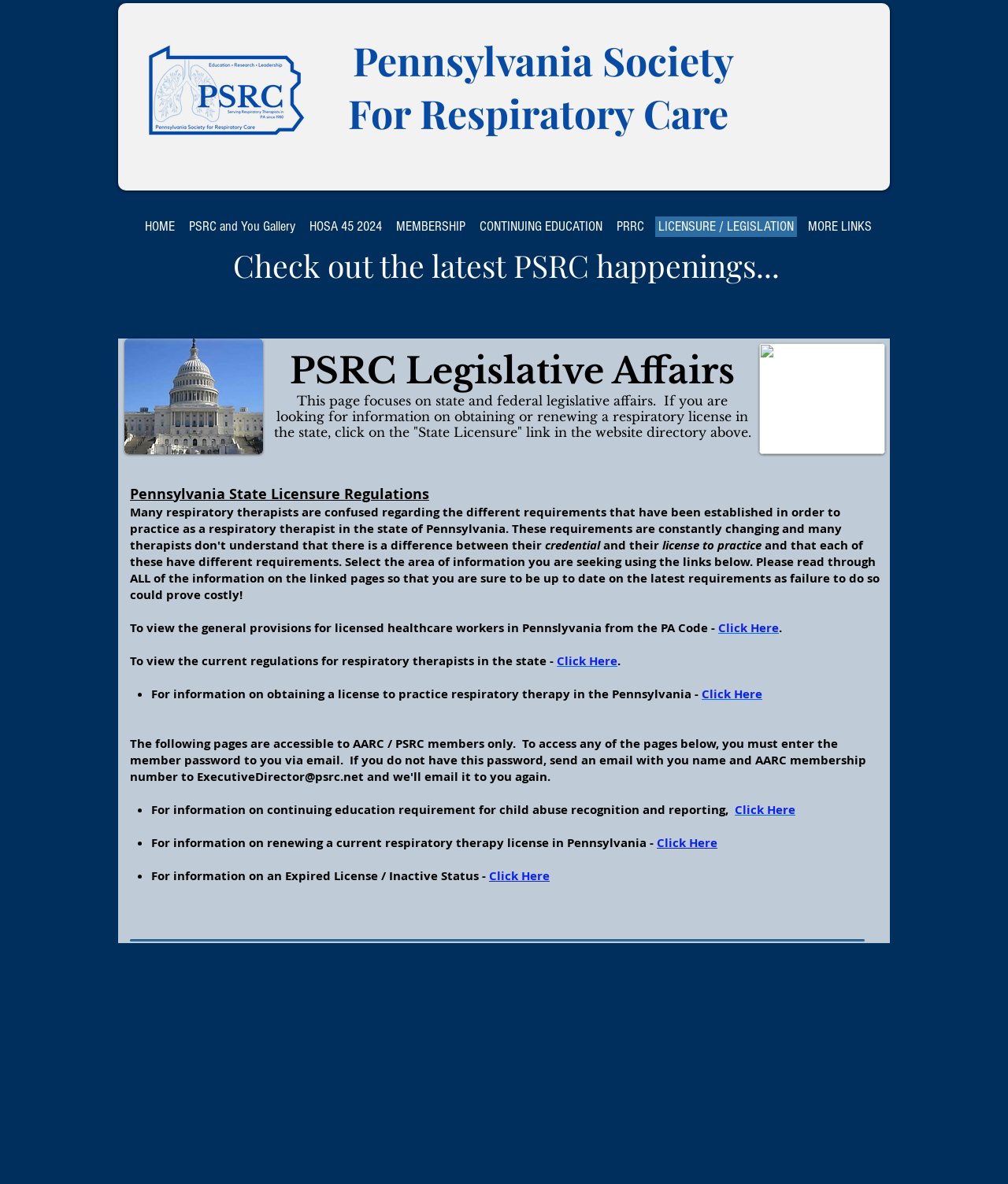Identify the bounding box coordinates for the UI element described as: "LICENSURE / LEGISLATION". The coordinates should be provided as four floats between 0 and 1: [left, top, right, bottom].

[0.65, 0.183, 0.791, 0.2]